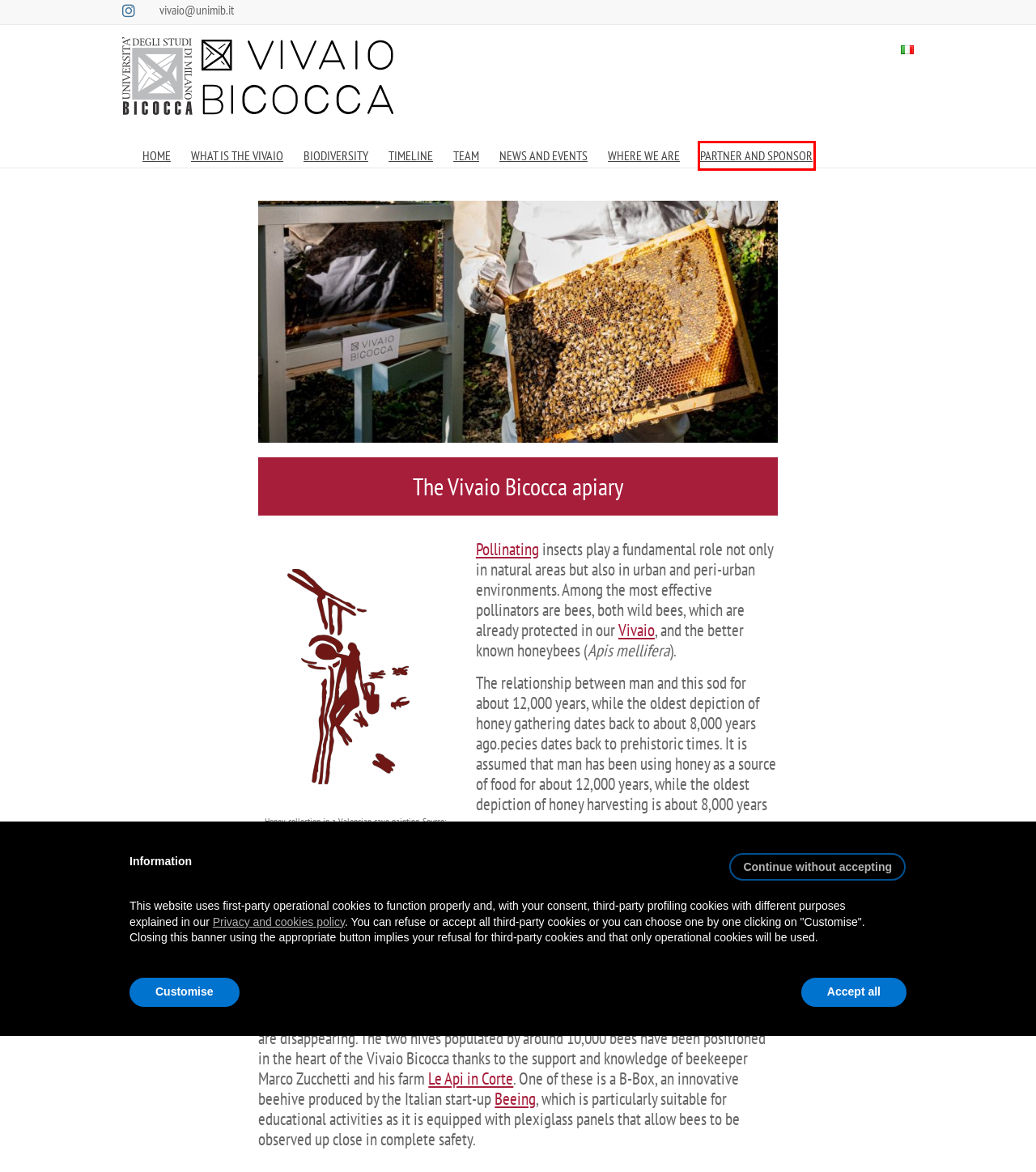You have a screenshot showing a webpage with a red bounding box around a UI element. Choose the webpage description that best matches the new page after clicking the highlighted element. Here are the options:
A. Pollinating insects in the Vivaio Bicocca - Vivaio Bicocca
B. TEAM - Vivaio Bicocca
C. PARTNER AND SPONSOR - Vivaio Bicocca
D. Home - Vivaio Bicocca
E. Privacy policy
F. WHERE WE ARE - Vivaio Bicocca
G. NEWS AND EVENTS - Vivaio Bicocca
H. The 'Vivaio Bicocca': an urban hub for the protection of pollinating insects - Vivaio Bicocca

C